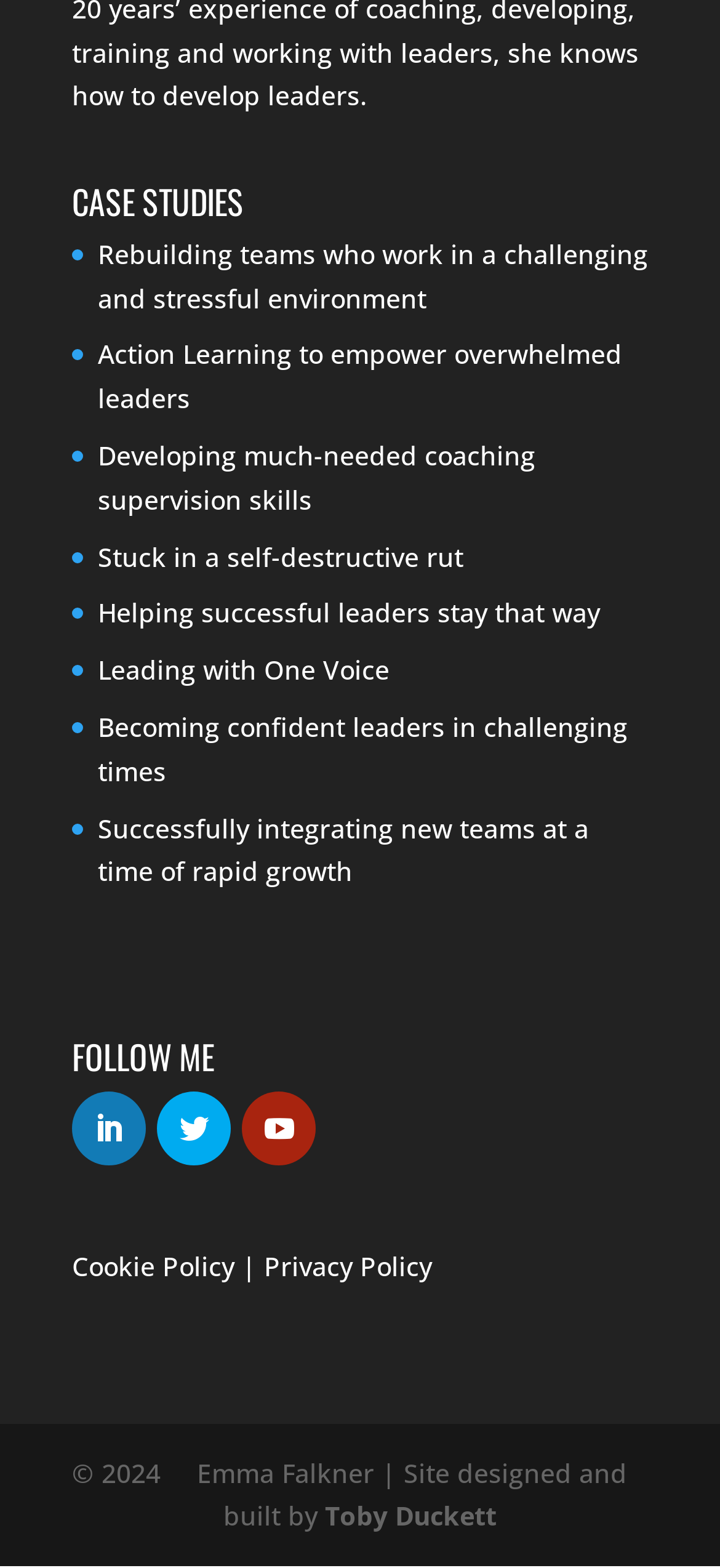Provide the bounding box coordinates of the area you need to click to execute the following instruction: "Click the SEND button".

None